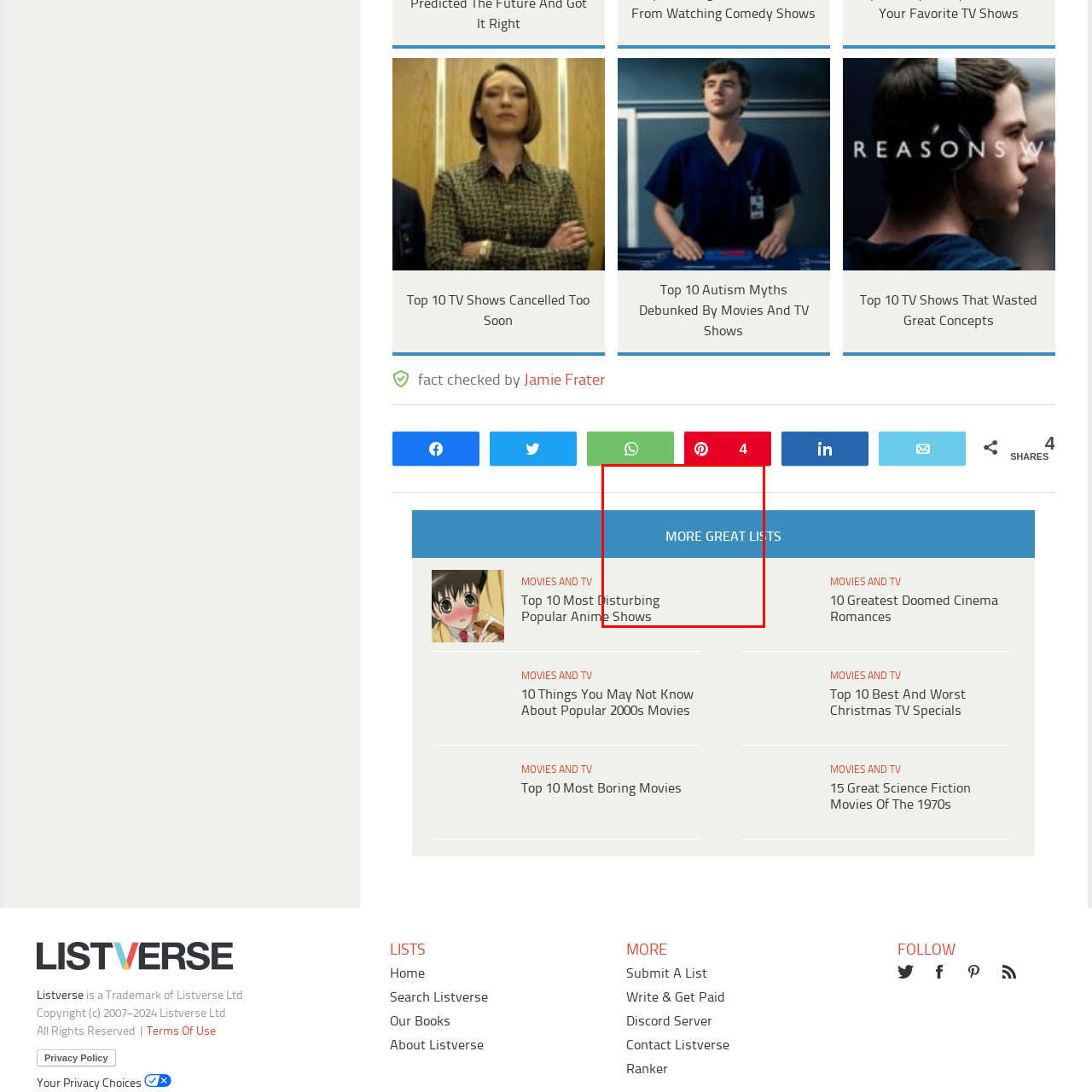What is the subject of this particular entry?
Look at the image framed by the red bounding box and provide an in-depth response.

The subject of this particular entry is 'Top 10 Things We've Learned From Watching Comedy Shows' as it is mentioned in the caption that this entry highlights this specific topic, which is visually represented in the image.